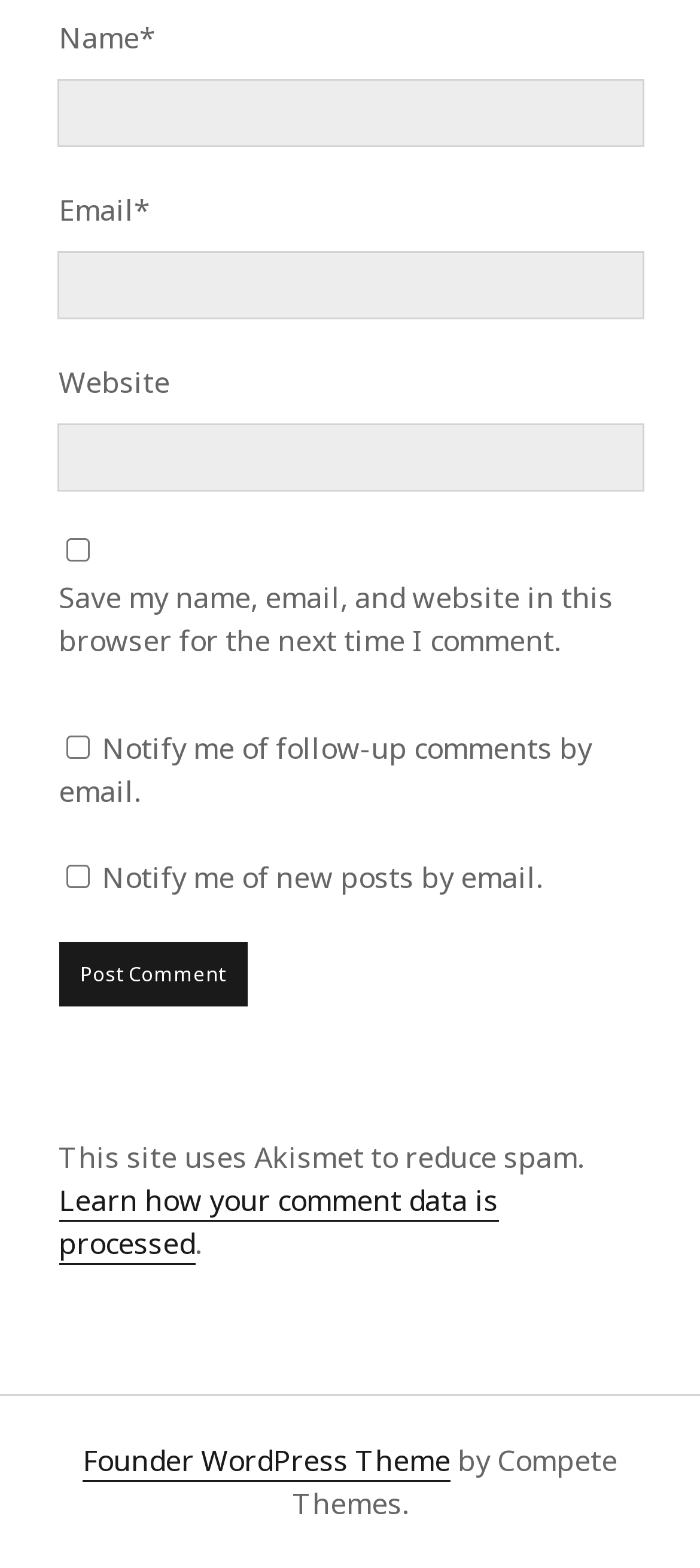What is the button at the bottom for?
Using the image, provide a concise answer in one word or a short phrase.

Post Comment